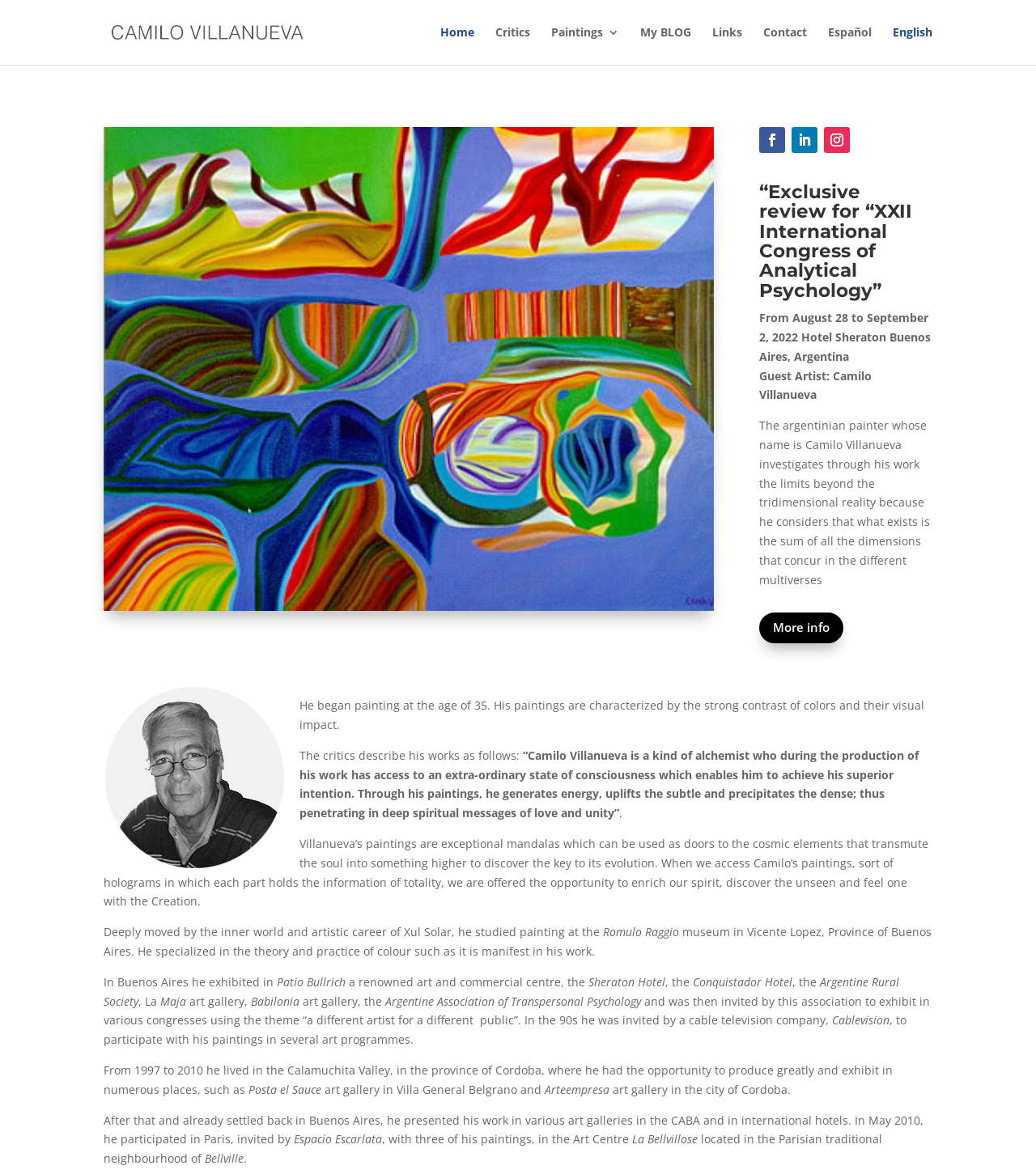Offer an in-depth caption of the entire webpage.

This webpage is about Camilo Villanueva, an Argentine painter. At the top, there is a heading with the artist's name and a brief description of his work, which is characterized by strong color contrast and visual impact. Below this, there is a row of links to different sections of the website, including "Home", "Critics", "Paintings 3", "My BLOG", "Links", "Contact", and language options.

To the left of the links, there is a large image of the artist, and below it, a link to a blog post or article with a title that appears to be a review of an art congress. The article discusses the artist's work and its connection to analytical psychology and the collective unconscious.

The main content of the webpage is a biographical text about Camilo Villanueva, which describes his background, artistic style, and exhibitions. The text is divided into several paragraphs, each discussing a different aspect of the artist's life and work. There are also several quotes from critics and art experts, praising the artist's unique style and ability to convey spiritual messages through his paintings.

Throughout the webpage, there are several images of the artist's paintings, which appear to be mandalas and other abstract works with vibrant colors and intricate patterns. These images are scattered throughout the text, breaking up the paragraphs and adding visual interest to the page.

At the bottom of the page, there is a list of exhibitions and art galleries where the artist has shown his work, including several locations in Buenos Aires and other cities in Argentina, as well as international venues such as Paris.